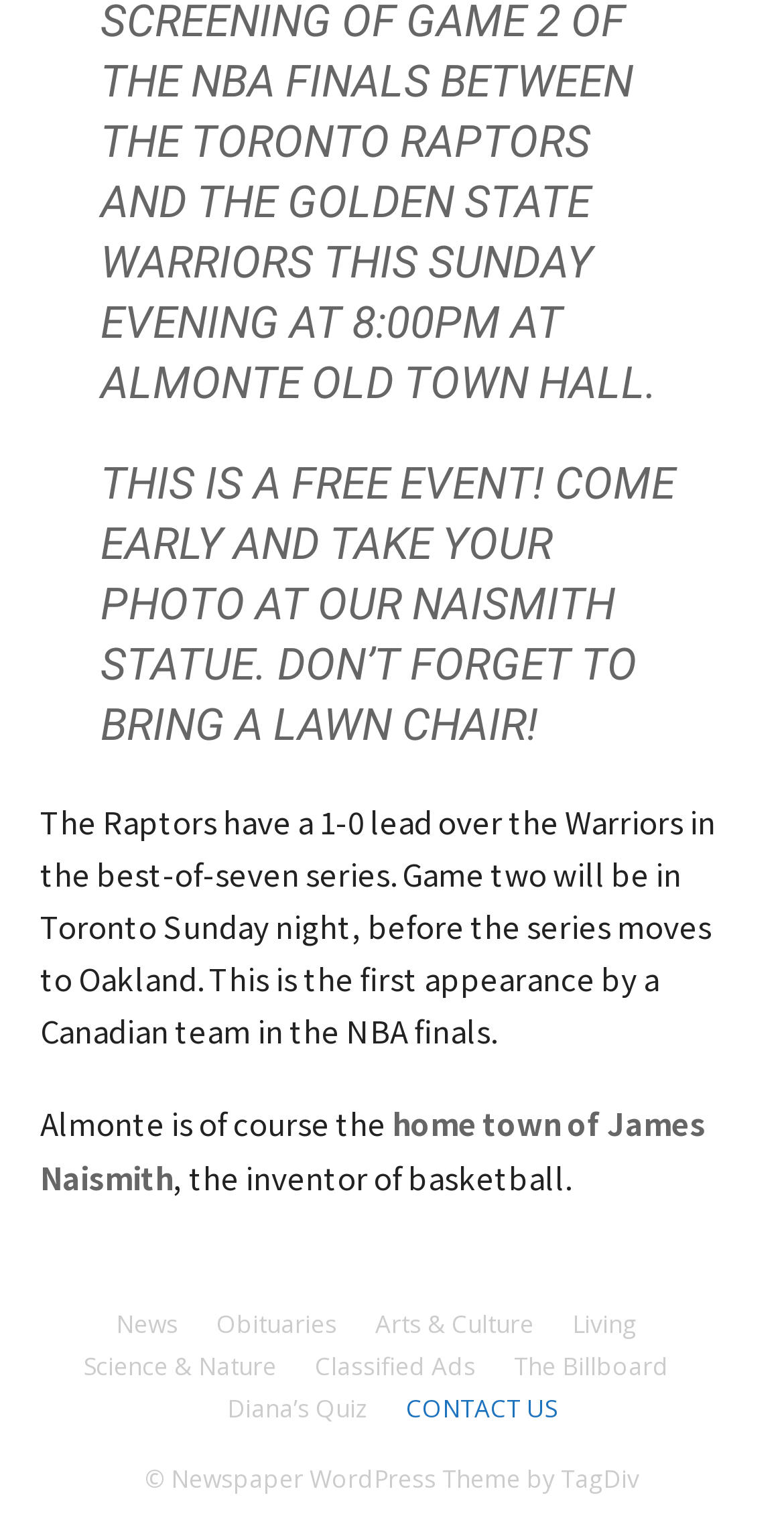Locate the bounding box coordinates of the element that should be clicked to fulfill the instruction: "View Classified Ads".

[0.401, 0.882, 0.606, 0.906]